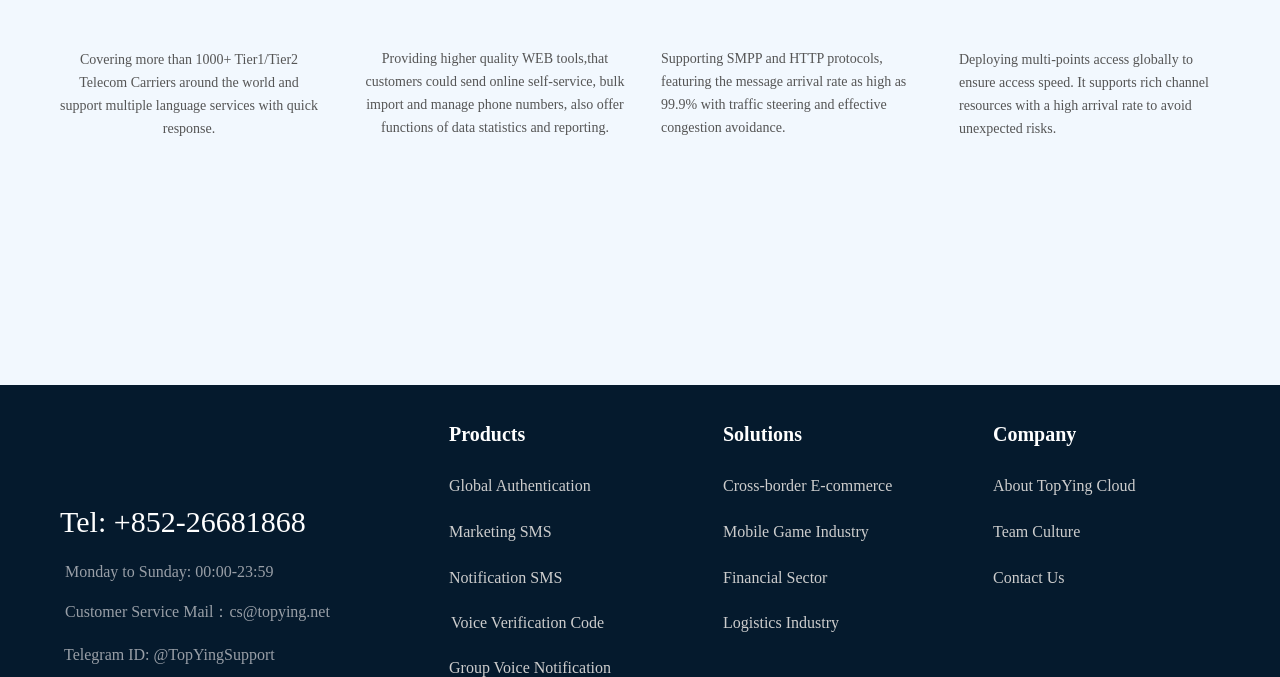How many links are under the 'Products' category?
Refer to the image and give a detailed answer to the query.

The 'Products' category is located in the middle of the webpage, and it has five links underneath it, which are 'Global Authentication', 'Marketing SMS', 'Notification SMS', 'Voice Verification Code', and 'Group Voice Notification'.